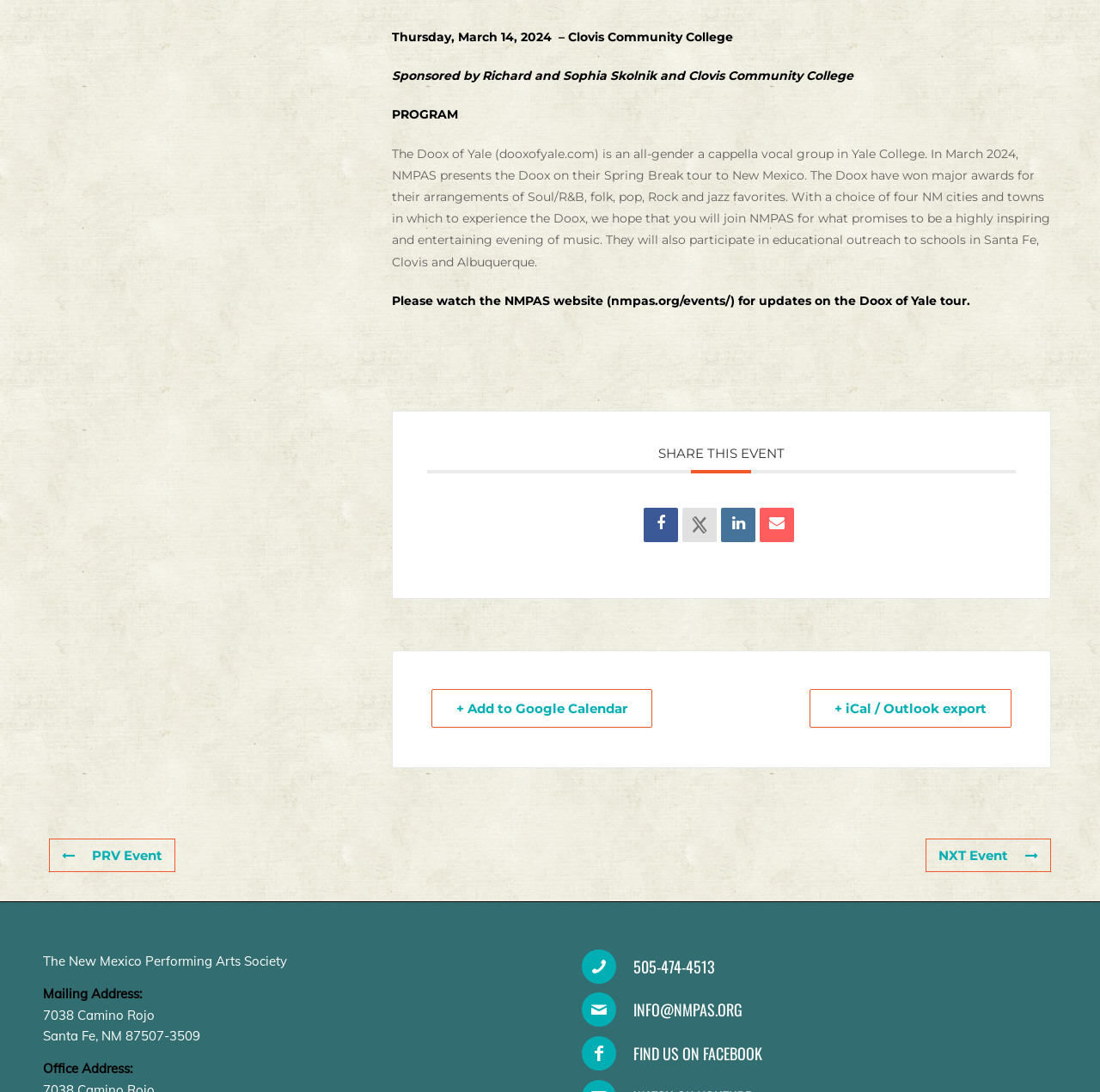Please reply to the following question with a single word or a short phrase:
What is the mailing address of the New Mexico Performing Arts Society?

7038 Camino Rojo, Santa Fe, NM 87507-3509